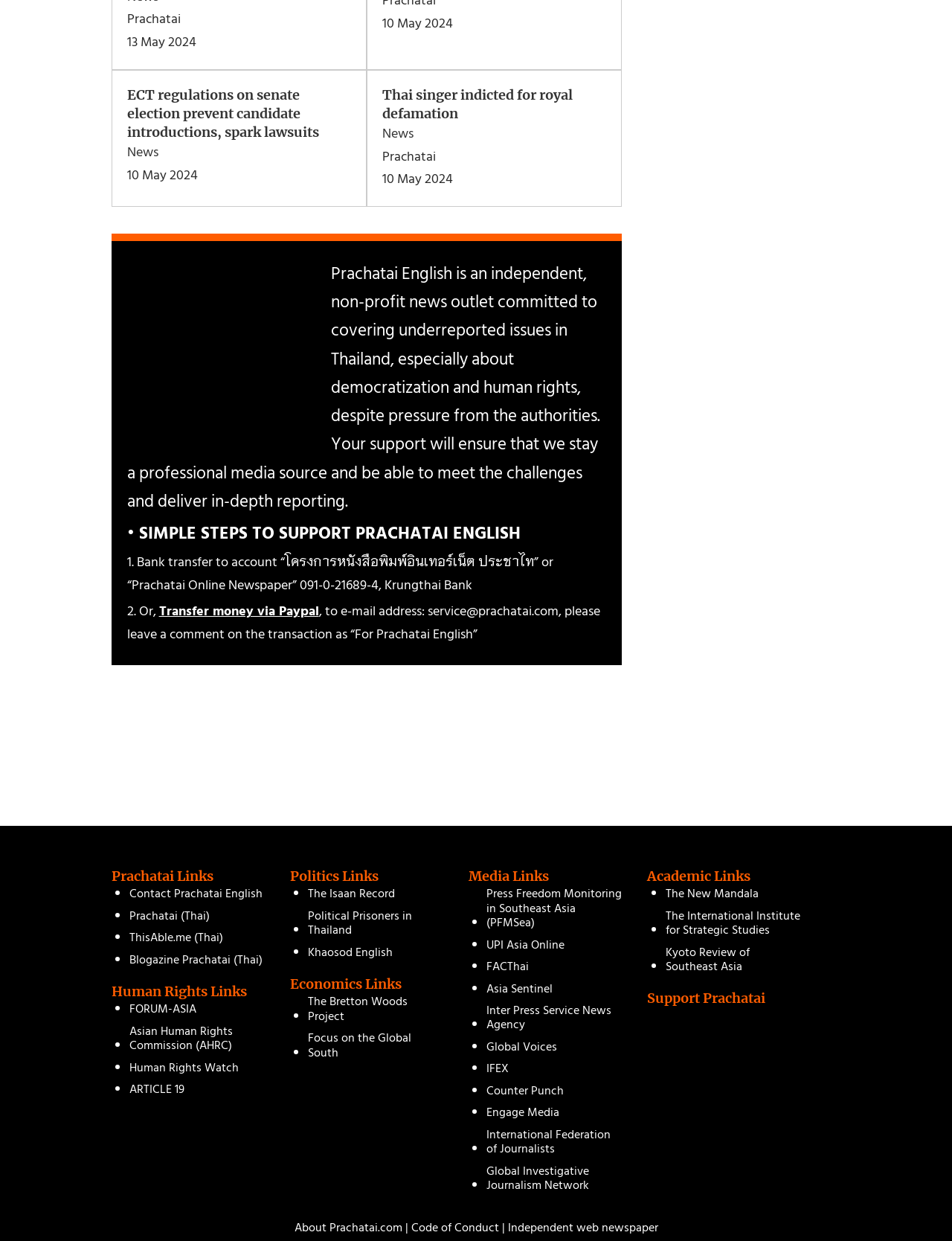Find the bounding box coordinates for the HTML element specified by: "The Bretton Woods Project".

[0.324, 0.799, 0.467, 0.828]